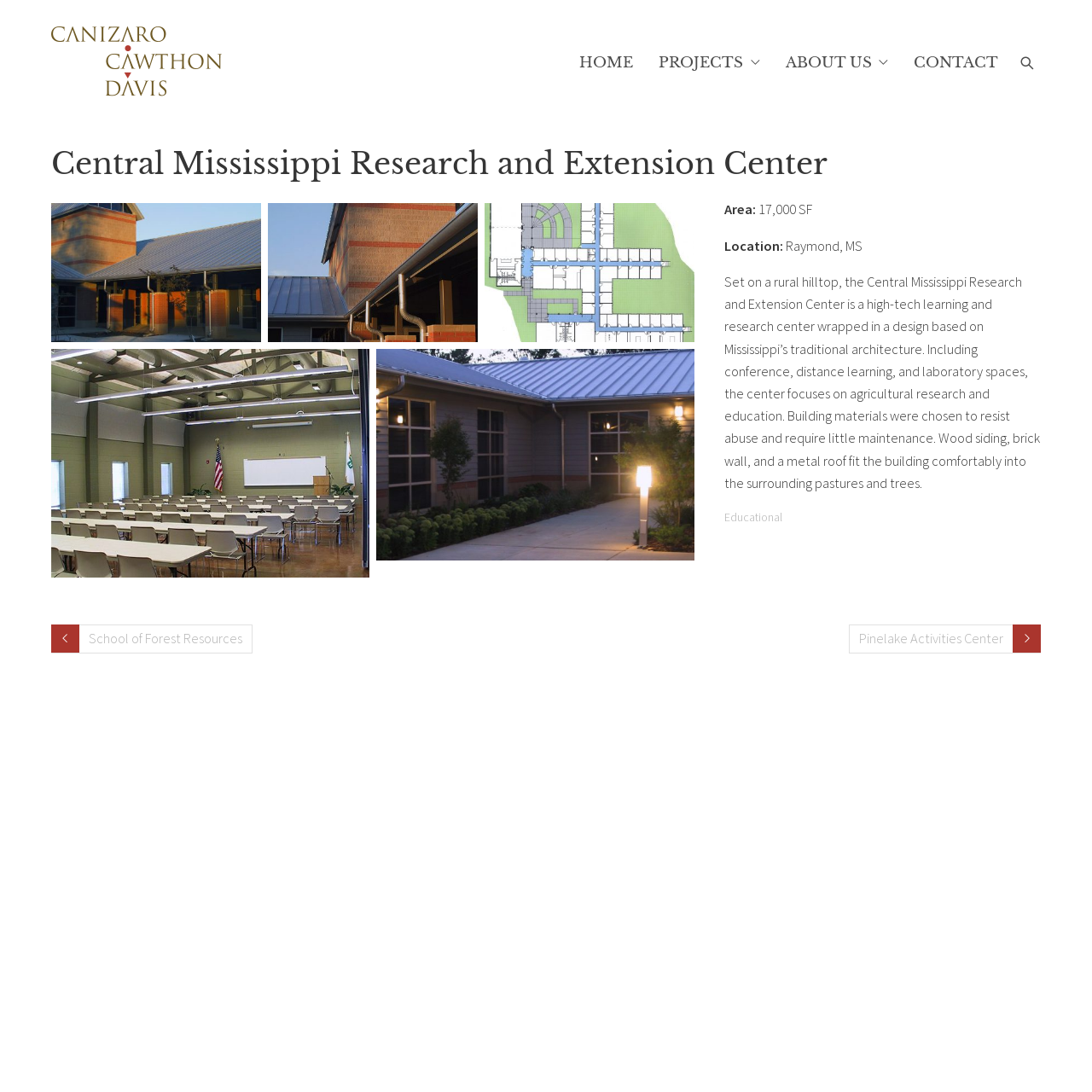Give the bounding box coordinates for the element described as: "Pinelake Activities Center".

[0.778, 0.572, 0.953, 0.598]